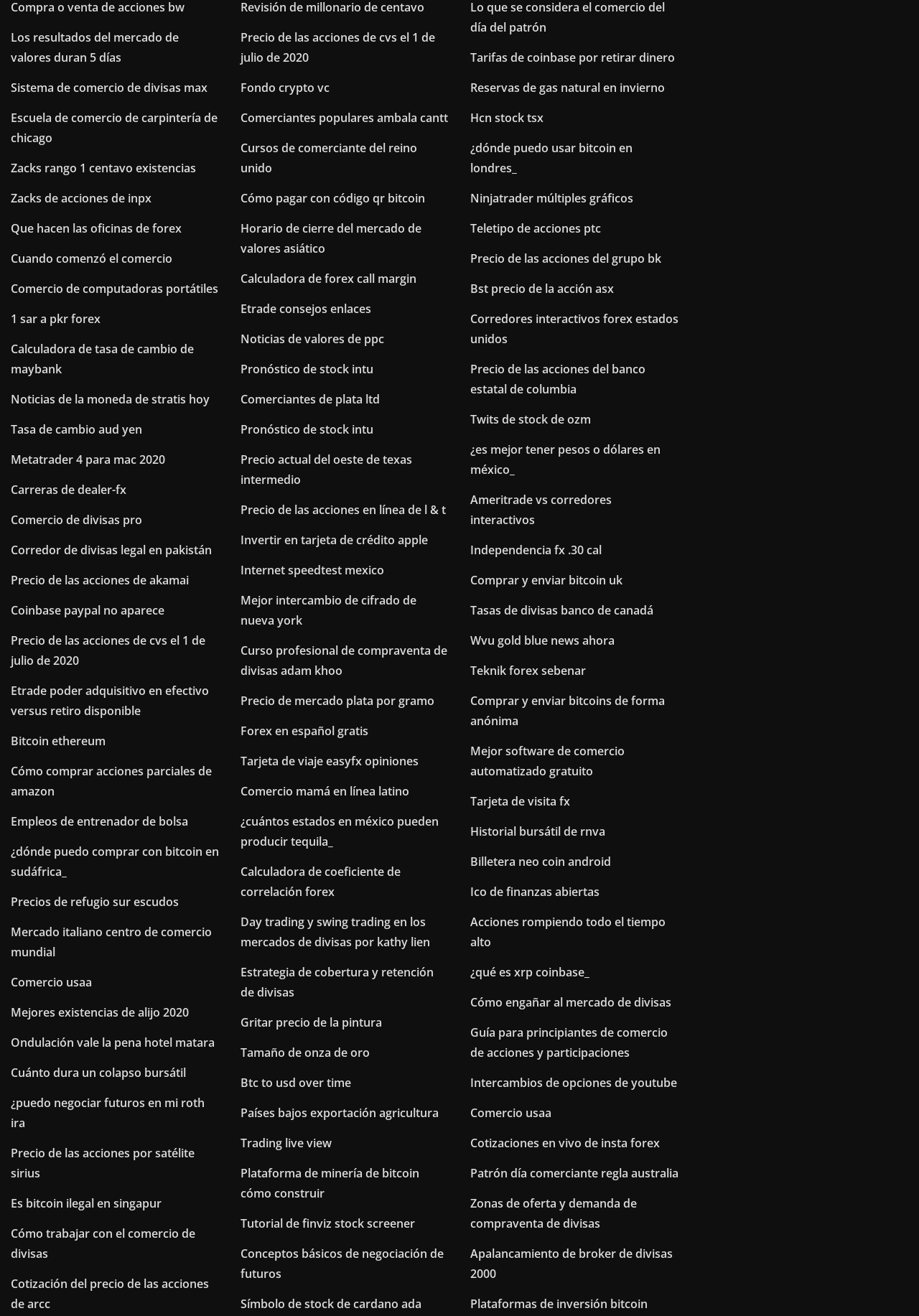Identify the bounding box coordinates for the UI element described by the following text: "Comercio usaa". Provide the coordinates as four float numbers between 0 and 1, in the format [left, top, right, bottom].

[0.012, 0.741, 0.1, 0.753]